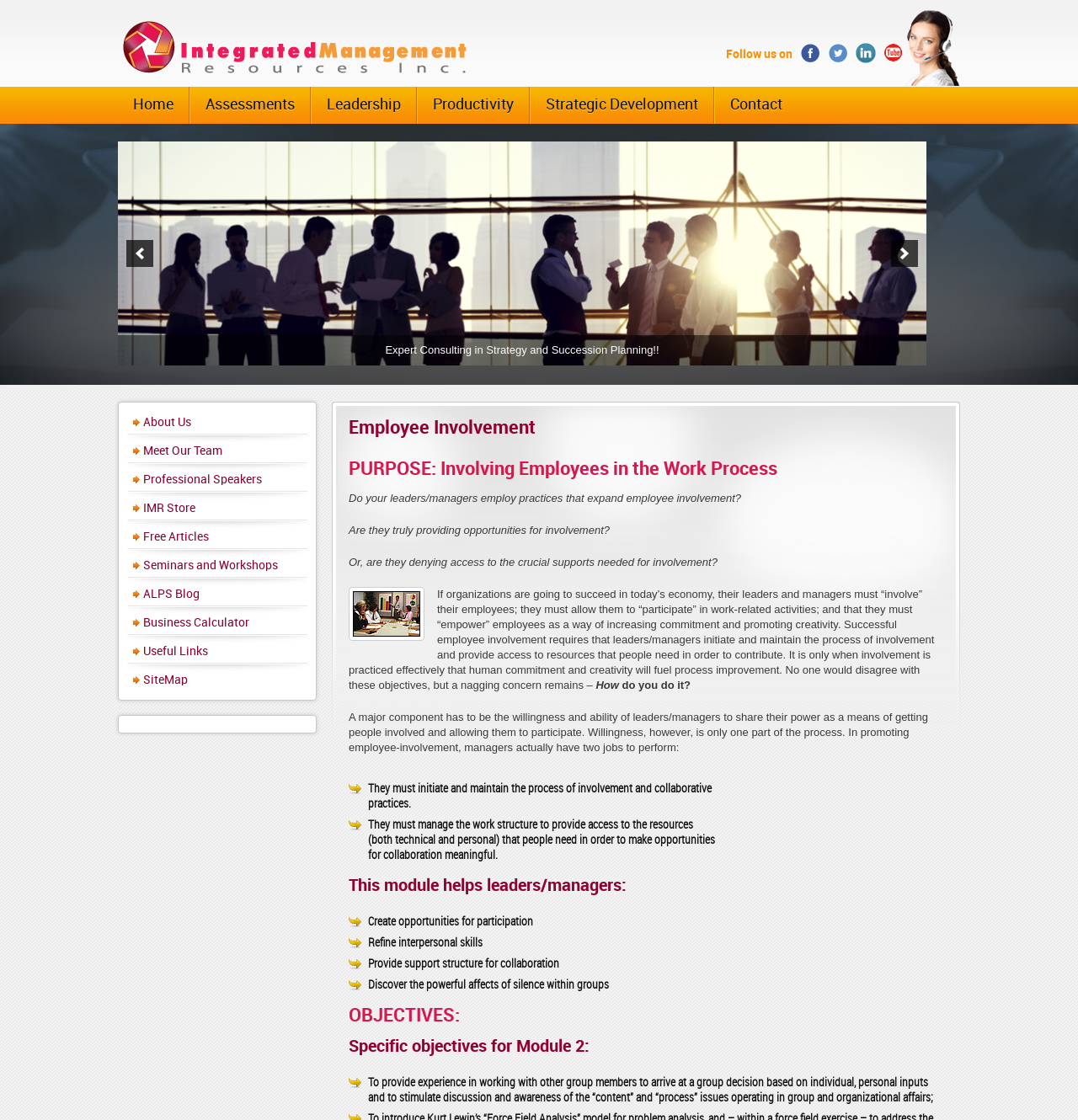Create a detailed summary of all the visual and textual information on the webpage.

The webpage is about employee involvement and its importance in the work process. At the top, there is a heading "Employee Involvement - Integrated Management" and an image with the text "IMRTN". Below this, there are social media links to follow the organization, with corresponding images.

On the left side, there is a navigation menu with links to "Home", "Assessments", "Leadership", "Productivity", "Strategic Development", and "Contact". Below this, there is a link to "SKIP TO CONTENT".

The main content of the webpage is divided into sections. The first section has a heading "Employee Involvement" and a subheading "PURPOSE: Involving Employees in the Work Process". This is followed by three paragraphs of text discussing the importance of employee involvement and how leaders and managers must initiate and maintain the process of involvement.

Below this, there is an image and then a section with a heading "This module helps leaders/managers:" followed by four bullet points describing how the module can assist leaders and managers in creating opportunities for participation, refining interpersonal skills, providing support structures for collaboration, and discovering the powerful effects of silence within groups.

The next section has a heading "OBJECTIVES:" followed by a subheading "Specific objectives for Module 2:" and a long paragraph describing the objectives of the module.

On the right side, there is a complementary section with links to "About Us", "Meet Our Team", "Professional Speakers", "IMR Store", "Free Articles", "Seminars and Workshops", "ALPS Blog", "Business Calculator", "Useful Links", and "SiteMap".